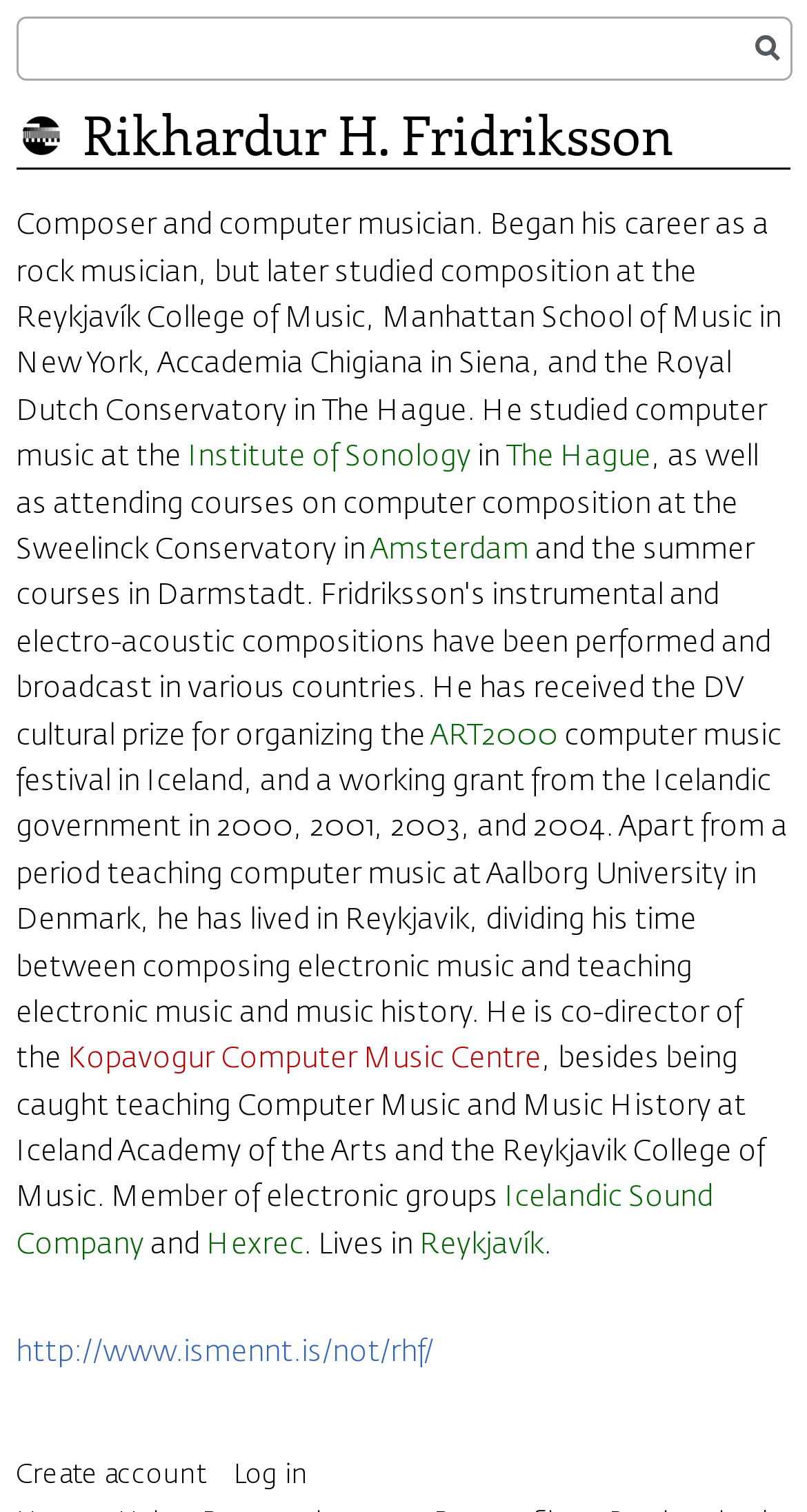Locate the bounding box coordinates of the element that needs to be clicked to carry out the instruction: "Visit Institute of Sonology". The coordinates should be given as four float numbers ranging from 0 to 1, i.e., [left, top, right, bottom].

[0.233, 0.293, 0.584, 0.312]